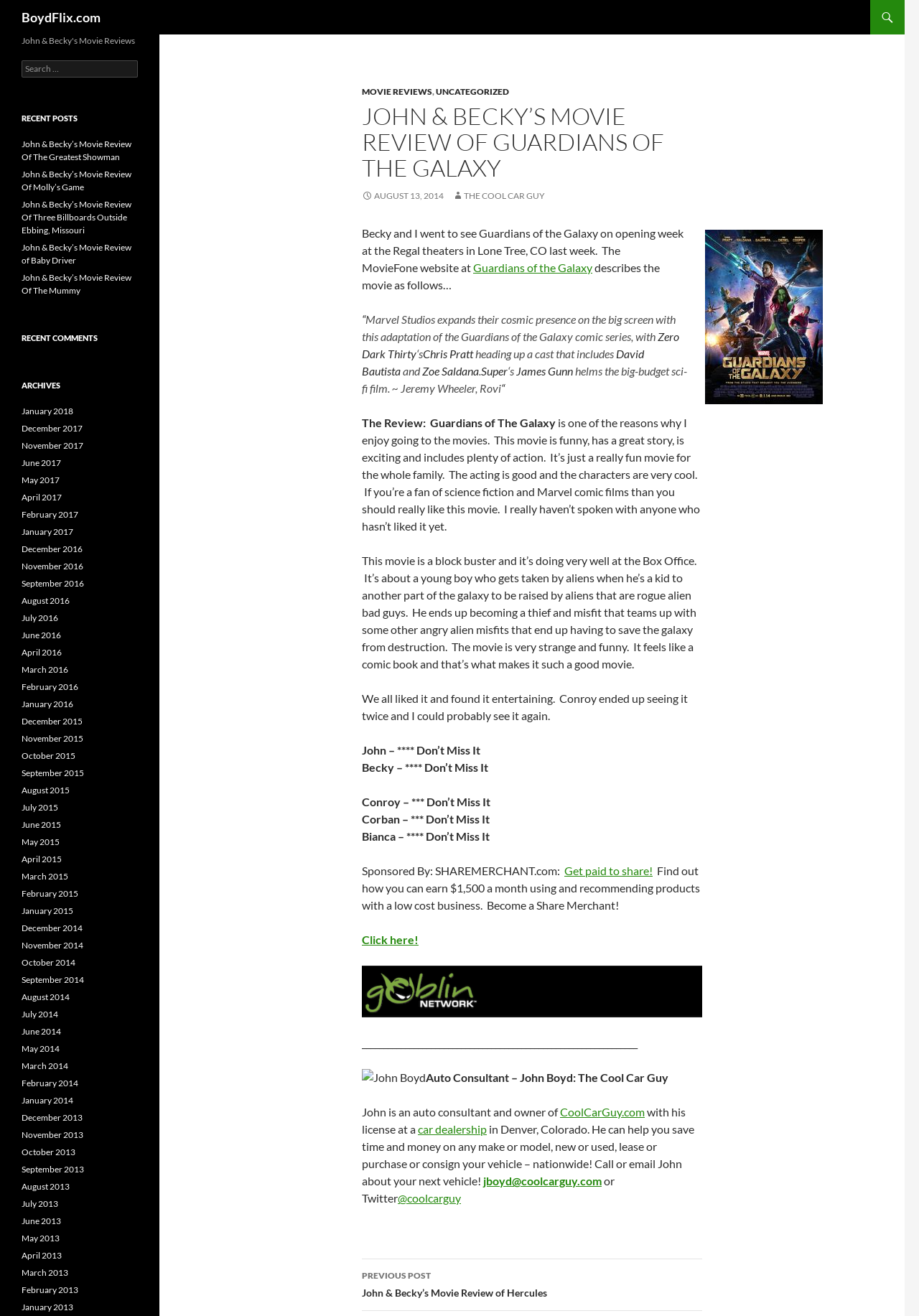Please pinpoint the bounding box coordinates for the region I should click to adhere to this instruction: "Read the previous post".

[0.394, 0.957, 0.764, 0.996]